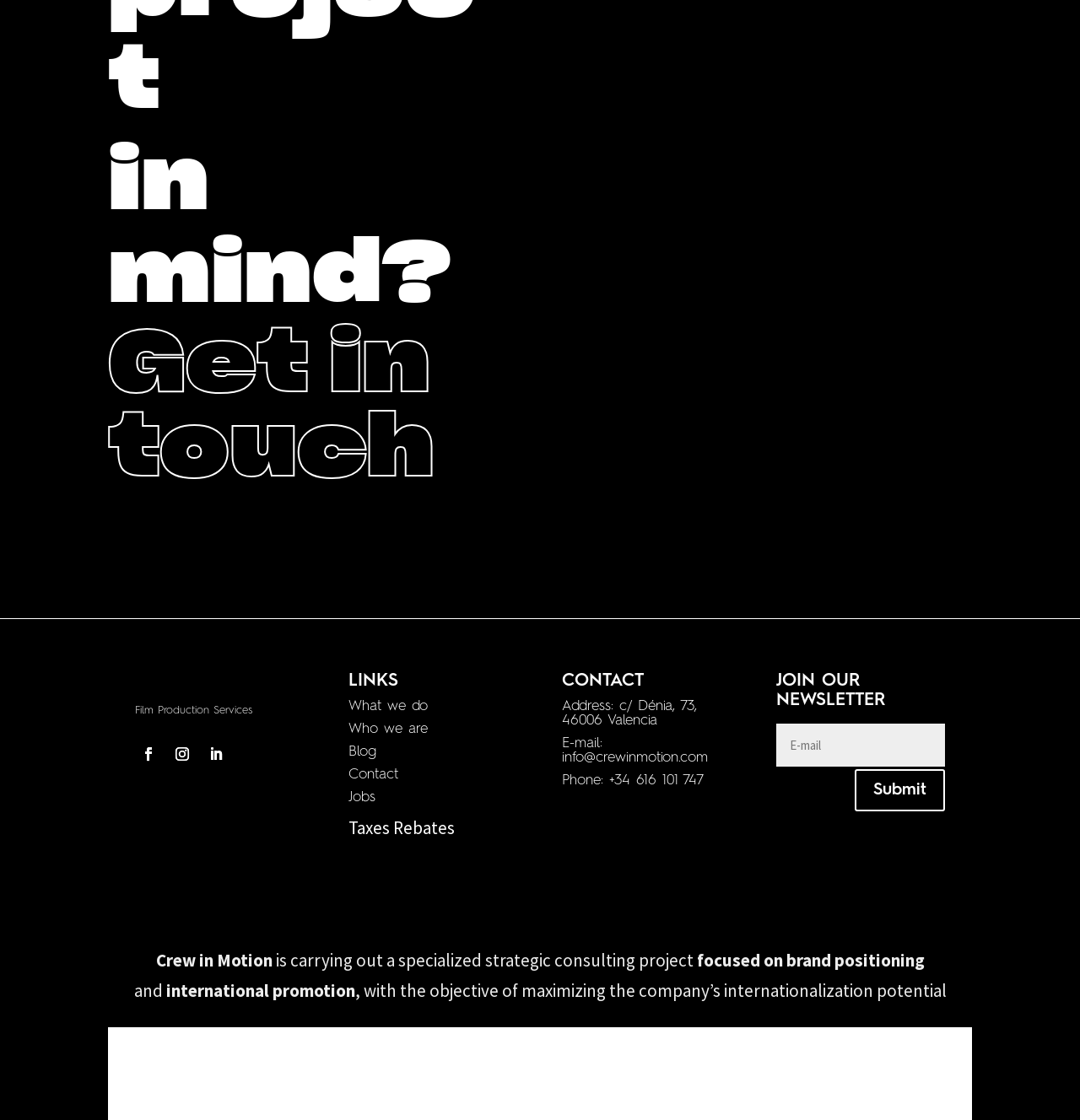Answer the question in a single word or phrase:
What is the company's objective?

Maximizing internationalization potential